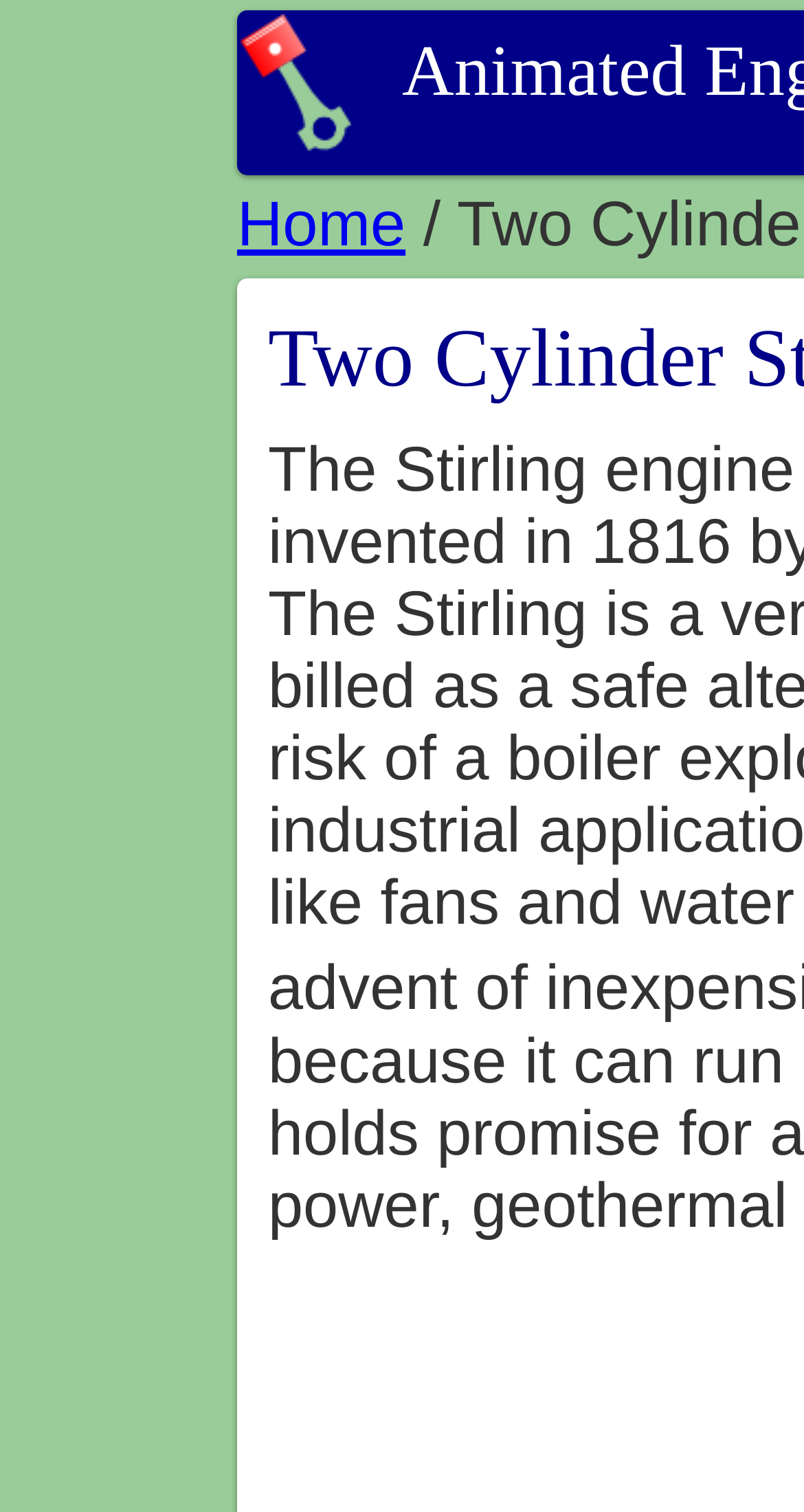Using the element description Home, predict the bounding box coordinates for the UI element. Provide the coordinates in (top-left x, top-left y, bottom-right x, bottom-right y) format with values ranging from 0 to 1.

[0.295, 0.126, 0.504, 0.172]